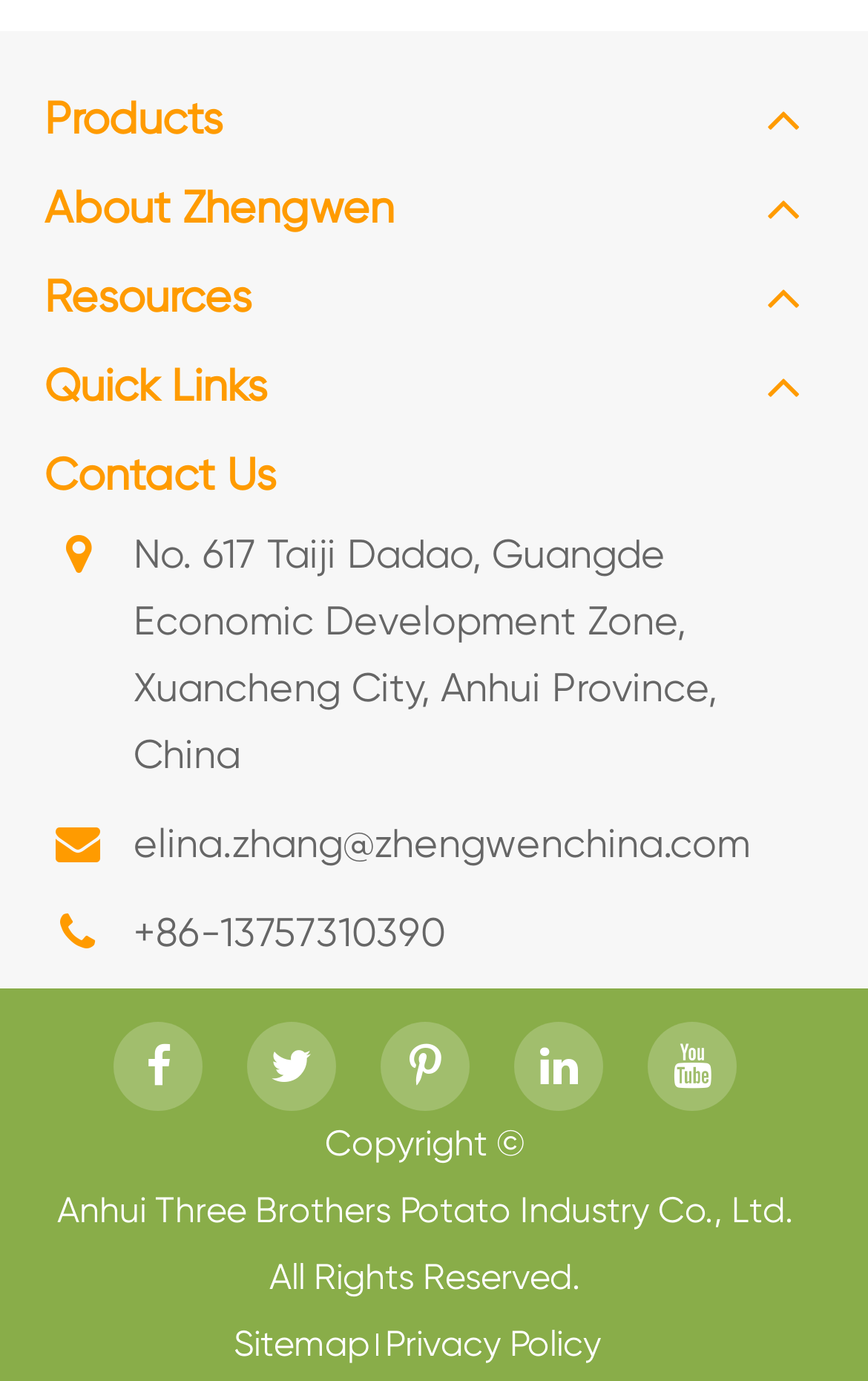Locate the bounding box coordinates of the clickable part needed for the task: "Contact Us".

[0.051, 0.32, 0.318, 0.369]